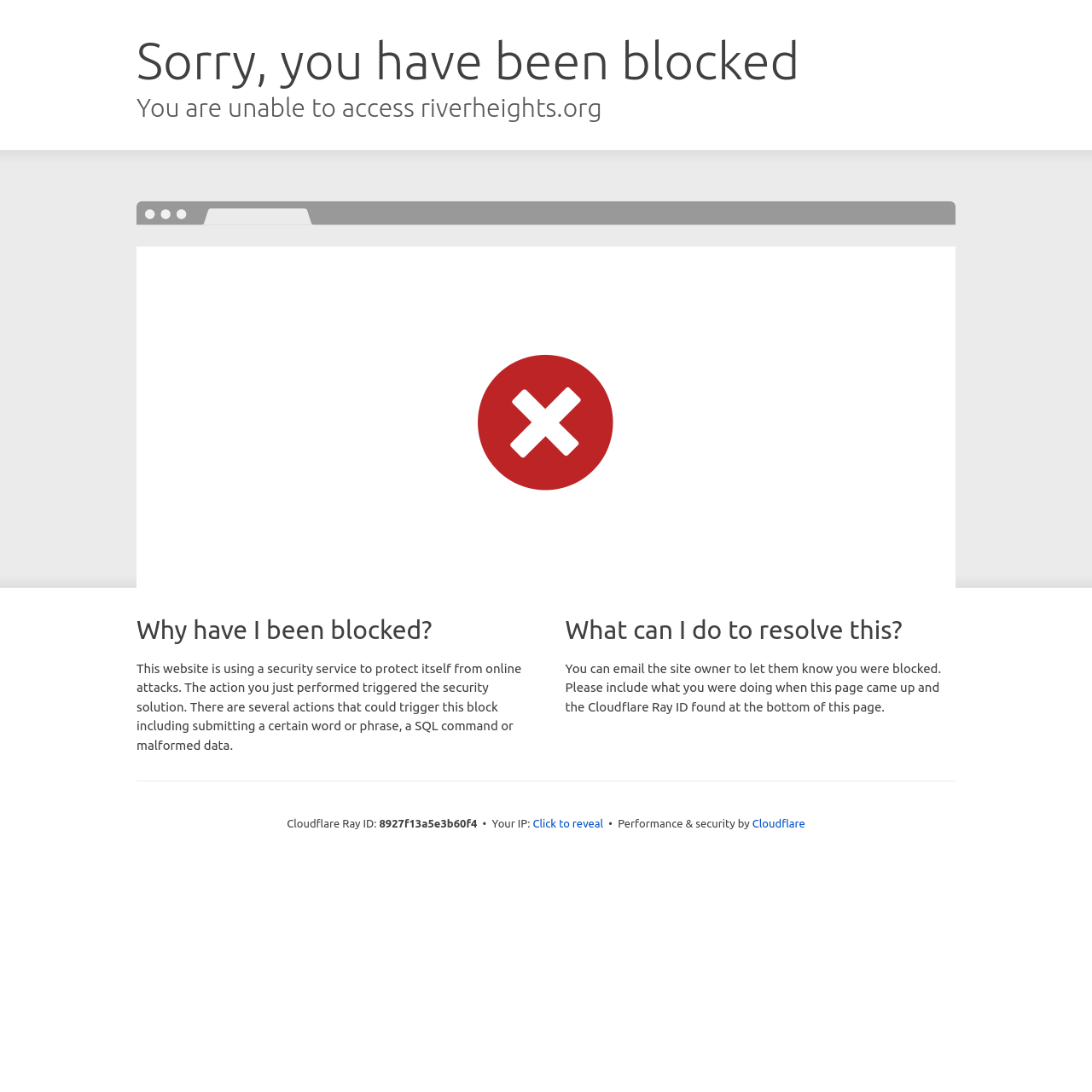Provide a thorough summary of the webpage.

The webpage is a Cloudflare error page, indicating that the user's access to a website has been blocked. At the top of the page, there are two headings: "Sorry, you have been blocked" and "You are unable to access riverheights.org". 

Below these headings, there is a section with a heading "Why have I been blocked?" followed by a paragraph of text explaining that the user's action triggered the security solution, which is protecting the website from online attacks. 

To the right of this section, there is another section with a heading "What can I do to resolve this?" followed by a paragraph of text suggesting that the user can email the site owner to resolve the issue. 

At the bottom of the page, there is a section with information about the Cloudflare Ray ID, including the ID number "8927f13a5e3b60f4". Next to this, there is a button labeled "Click to reveal" that likely reveals the user's IP address. 

Finally, at the very bottom of the page, there is a line of text indicating that the website is using Cloudflare for performance and security, with a link to Cloudflare's website.